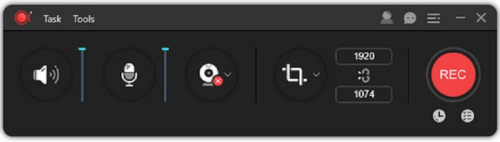Explain what is happening in the image with as much detail as possible.

The image displays a user interface for the ApowerREC screen recording software, featuring a sleek, modern design primarily in dark tones. The interface includes several essential controls for audio and video recording. On the left, there are volume sliders for the system sound and microphone input, allowing users to adjust their audio settings easily. The central section contains icons representing different recording modes, indicating options for capturing specific areas or the entire screen. On the right side, there are key resolution settings displayed as "1920" and "1074," facilitating customization of the video quality. Dominating the interface is a prominent red button labeled "REC," which signifies the start of the recording process. This intuitive layout is designed for ease of use, catering to both novice and experienced users who need to document on-screen activity seamlessly.